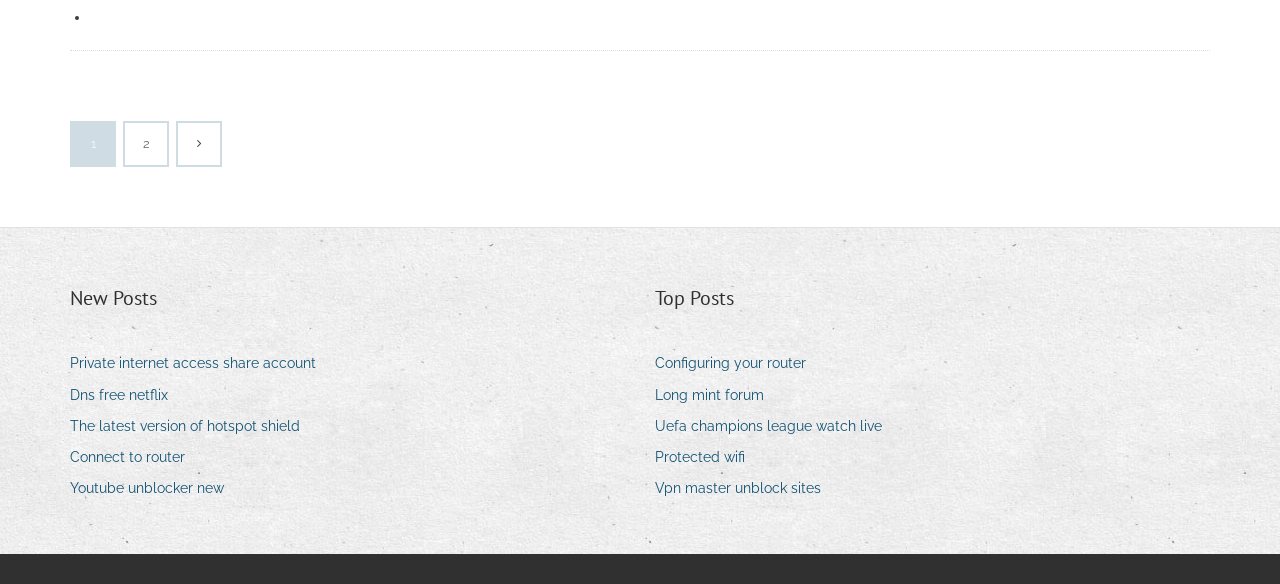What is the first post in the New Posts section?
Using the visual information, respond with a single word or phrase.

Private internet access share account